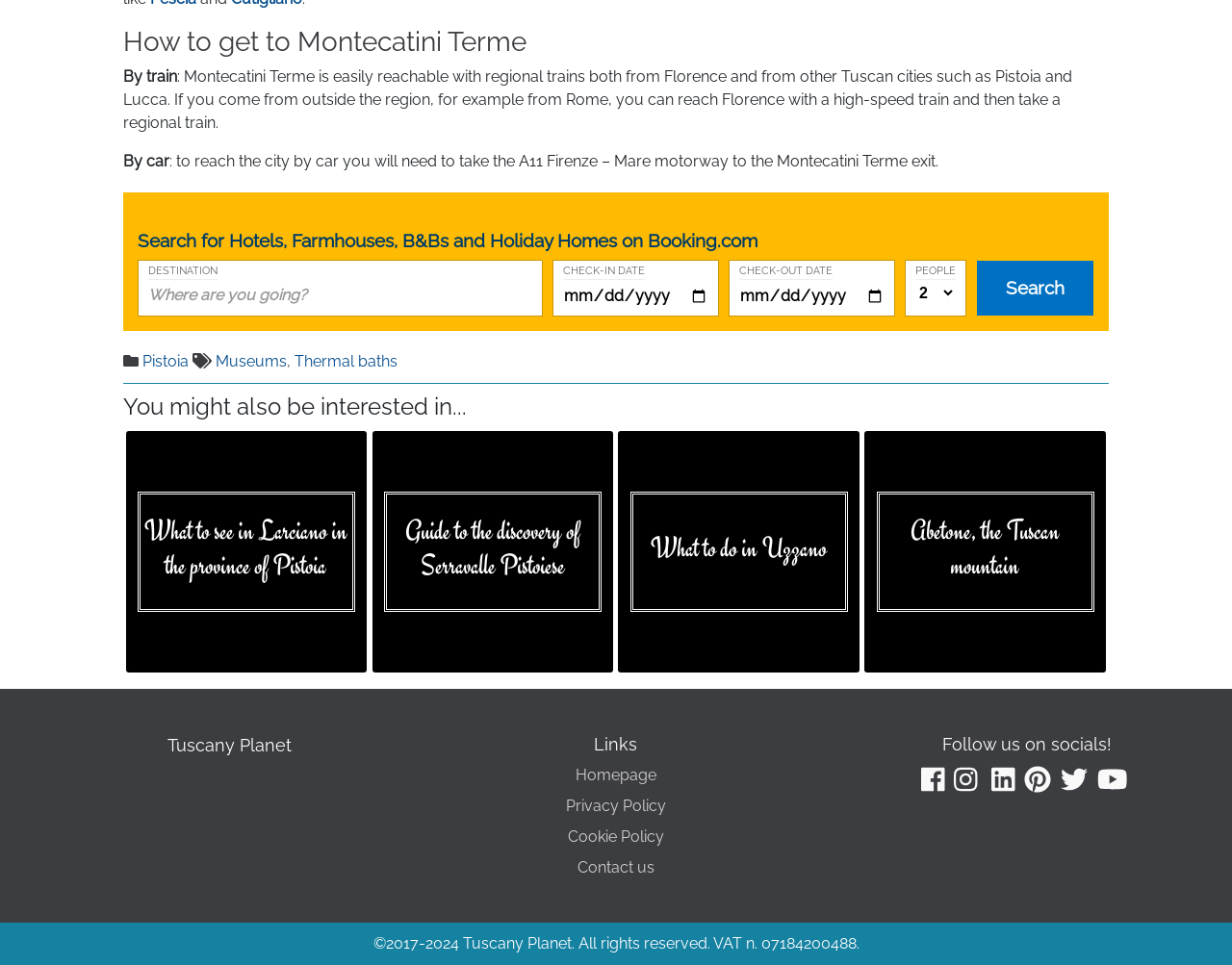Identify the bounding box coordinates of the area you need to click to perform the following instruction: "Visit the 'What to see in Larciano in the province of Pistoia' page".

[0.102, 0.561, 0.298, 0.58]